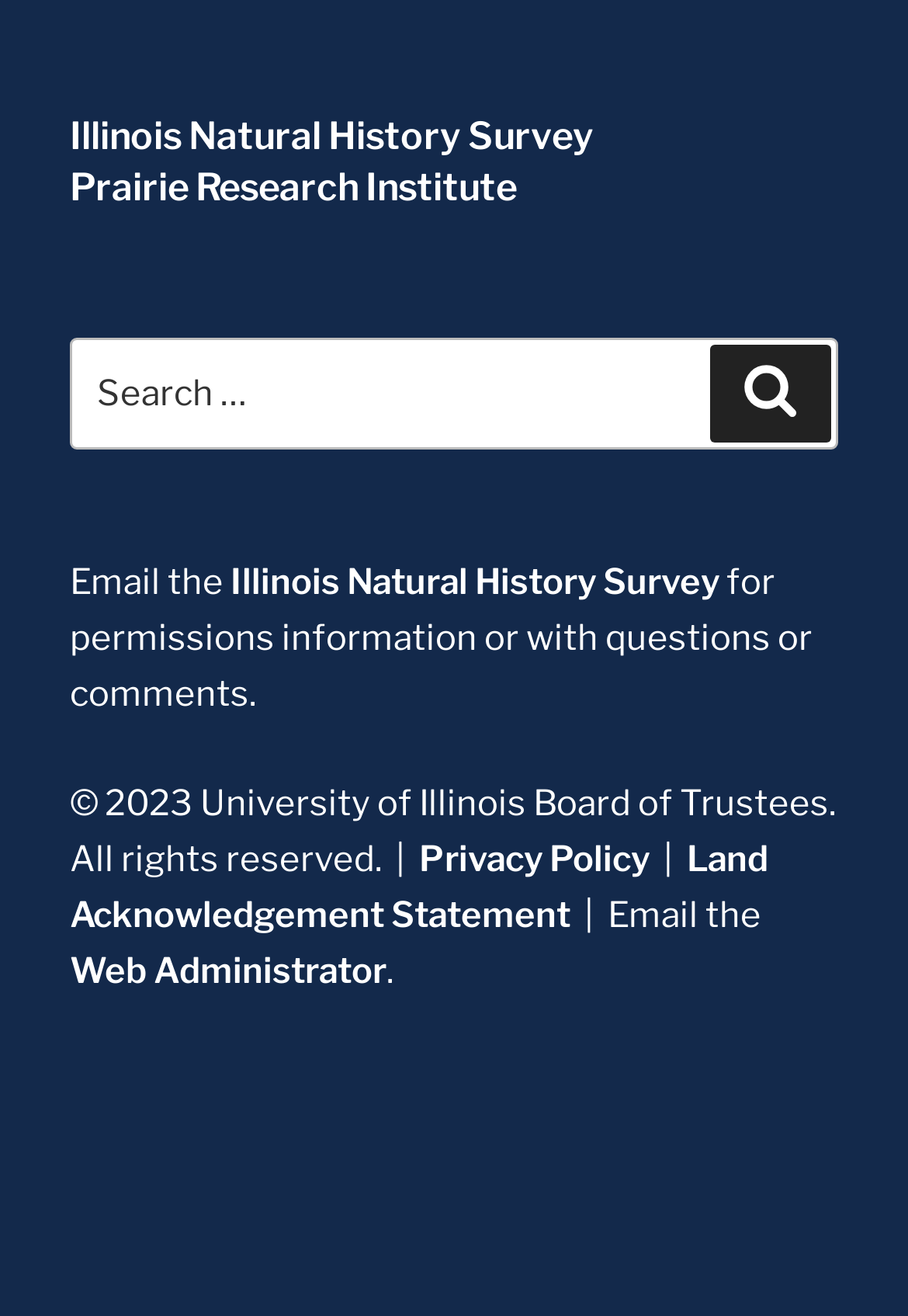Locate the coordinates of the bounding box for the clickable region that fulfills this instruction: "Visit Illinois Natural History Survey".

[0.077, 0.087, 0.654, 0.12]